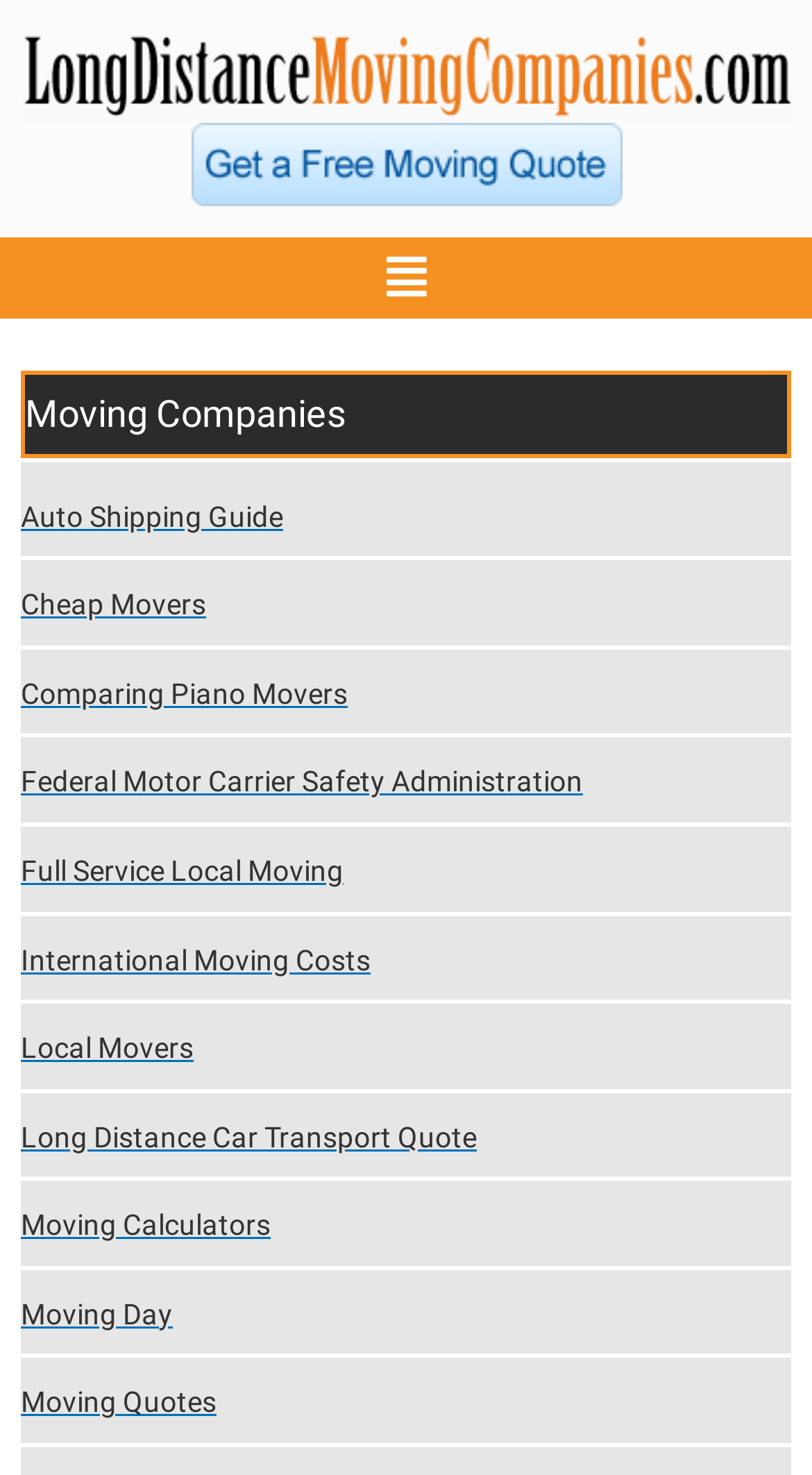Provide your answer in a single word or phrase: 
How many links are there above the menu button?

2